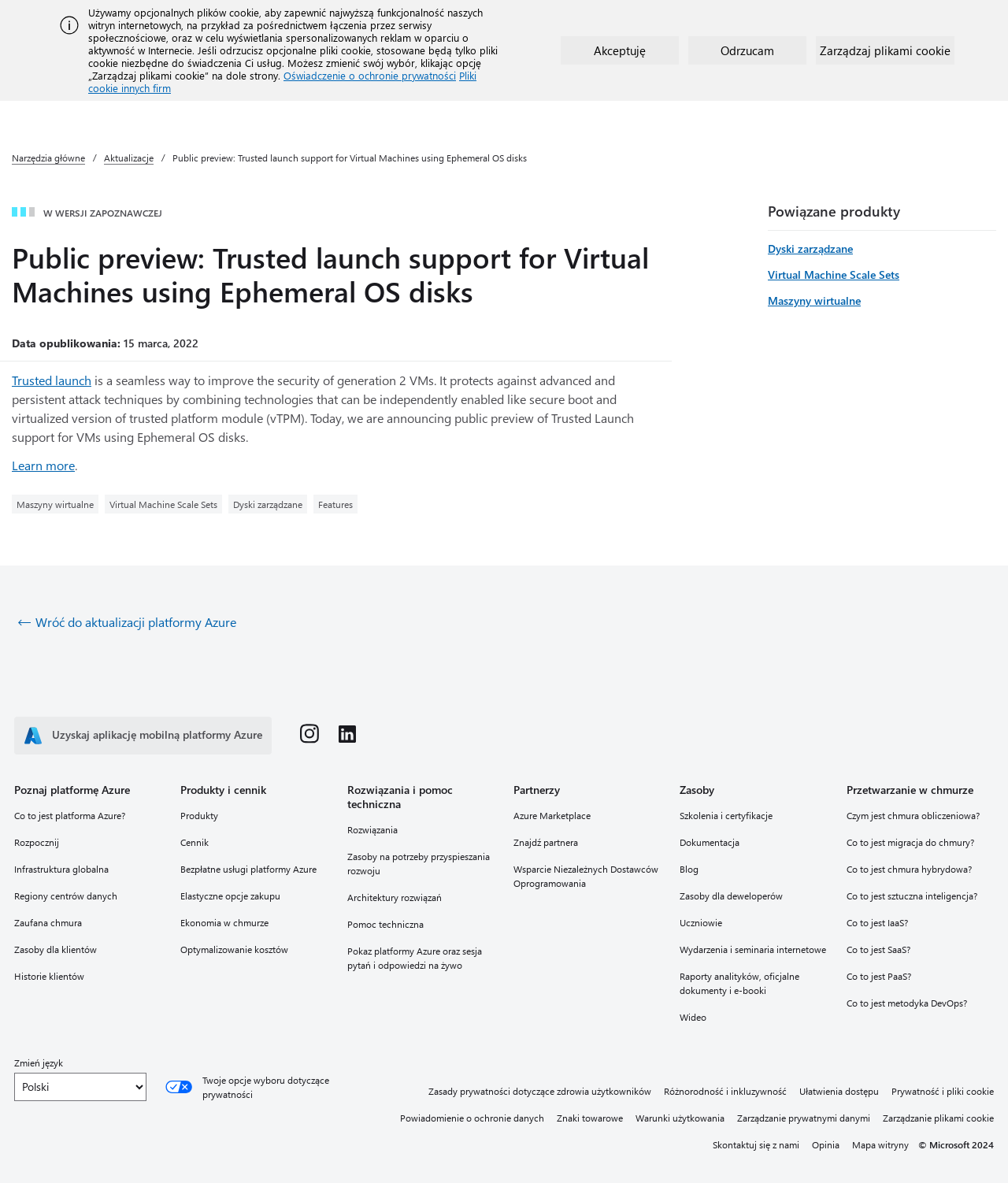Provide a brief response to the question using a single word or phrase: 
What is the category of the 'Maszyny wirtualne' link?

Powiązane produkty